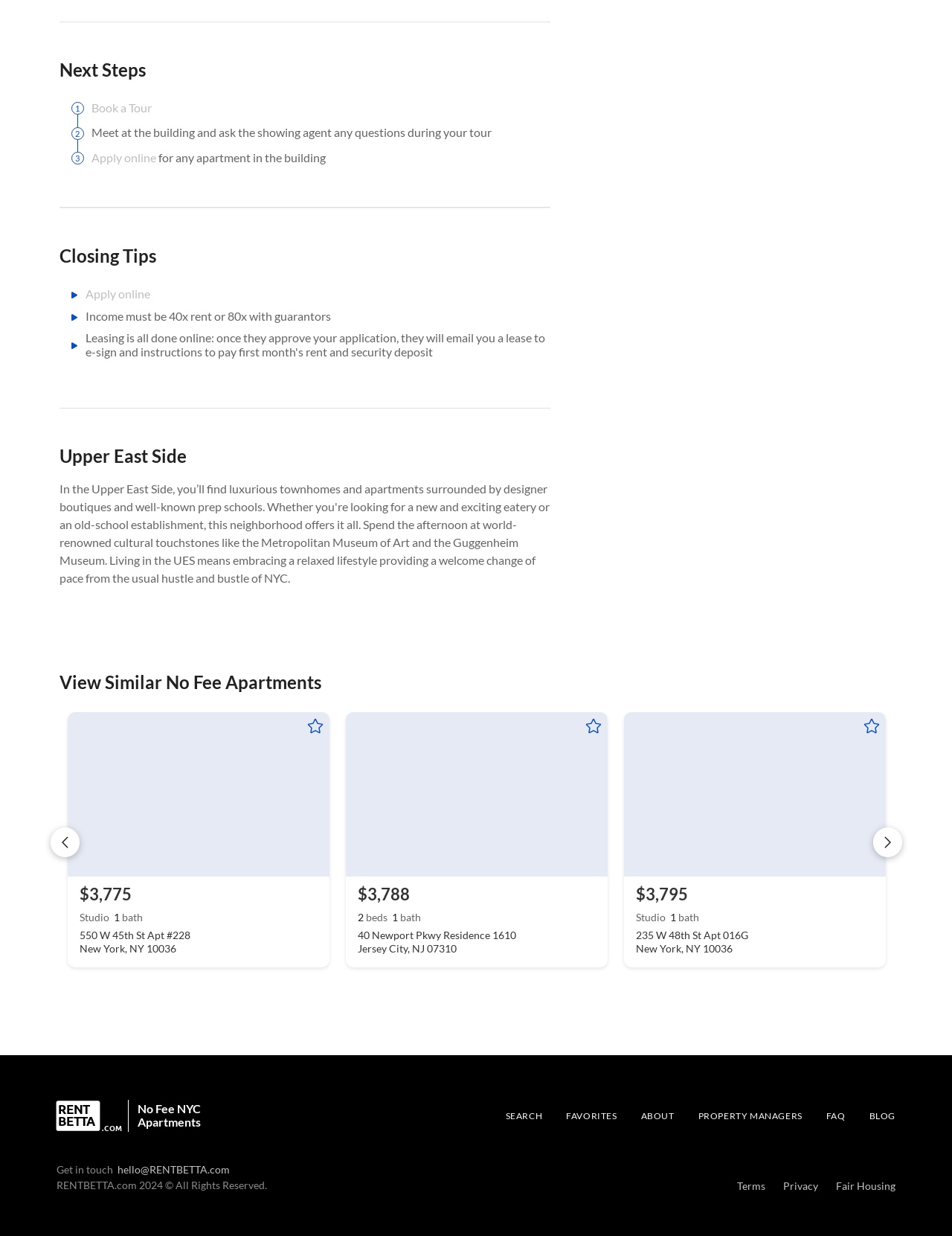Identify the bounding box coordinates of the area you need to click to perform the following instruction: "Remove from favorites".

[0.322, 0.581, 0.339, 0.594]